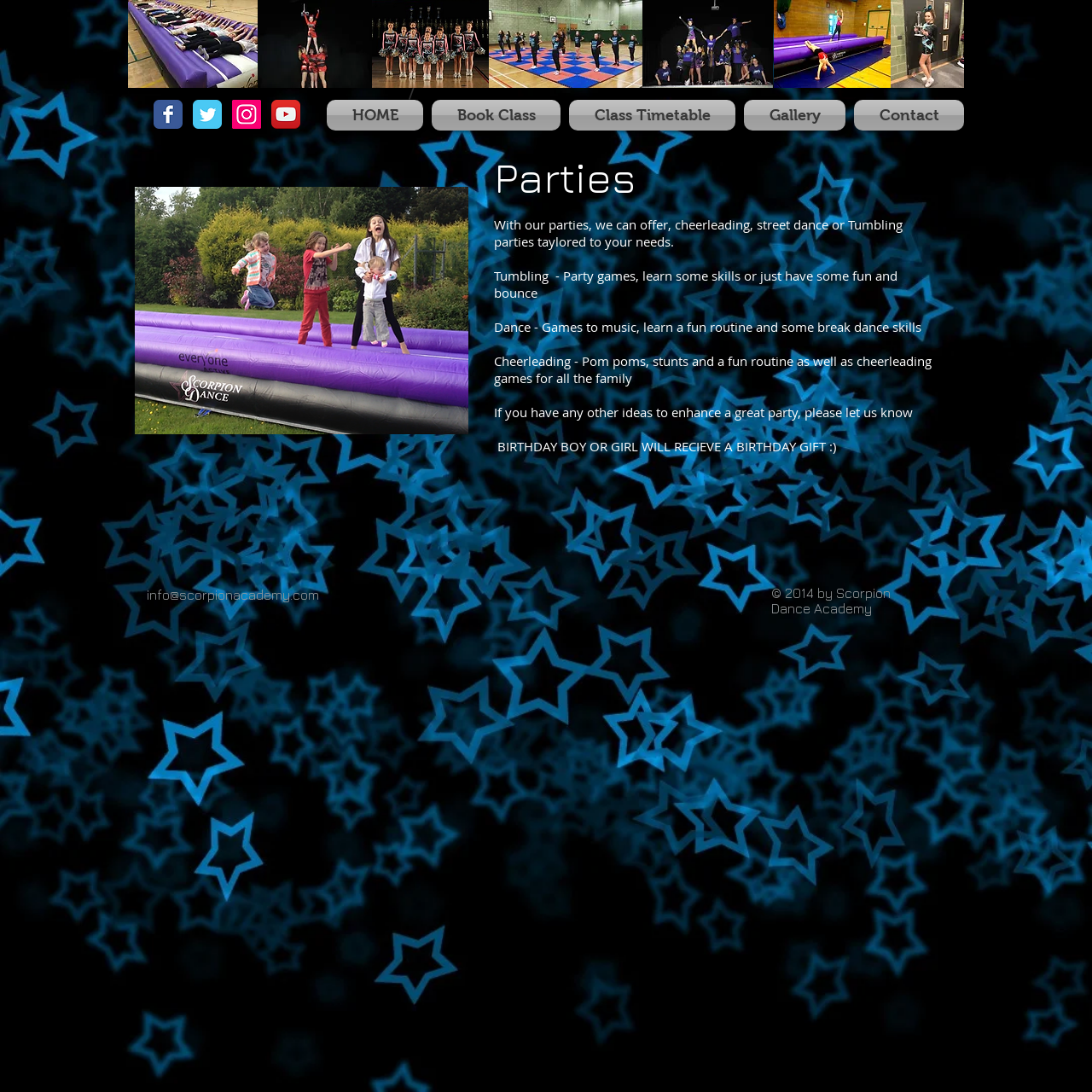What type of parties does the academy offer?
Could you answer the question in a detailed manner, providing as much information as possible?

Based on the webpage content, it is clear that the academy offers three types of parties: cheerleading, street dance, and tumbling. This information is obtained from the text 'With our parties, we can offer, cheerleading, street dance or Tumbling parties taylored to your needs.'